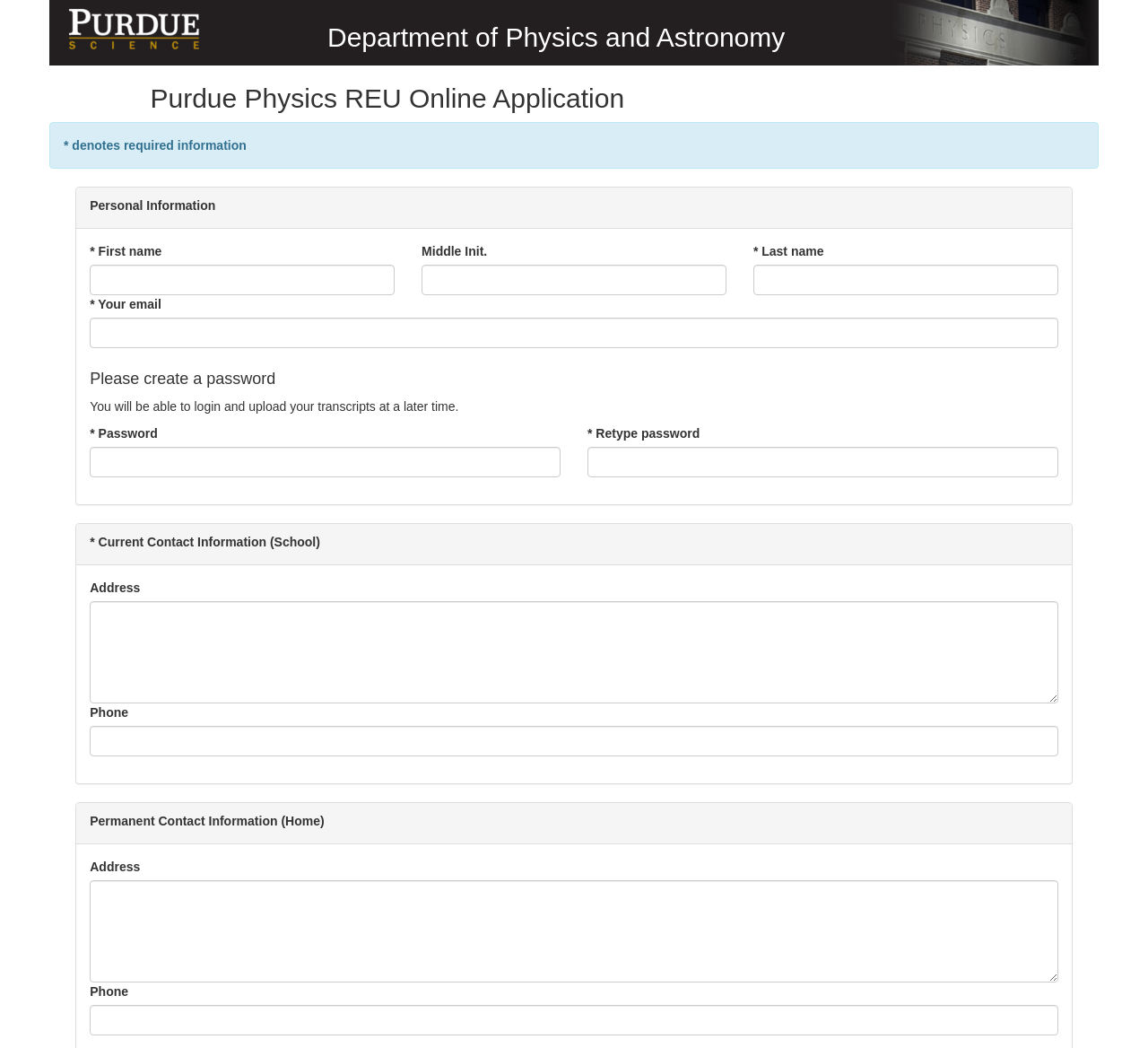With reference to the image, please provide a detailed answer to the following question: What is required to create an account?

The webpage requires users to create a password and provide their email address to create an account, as indicated by the asterisk symbol next to the 'Password' and 'Your email' fields.